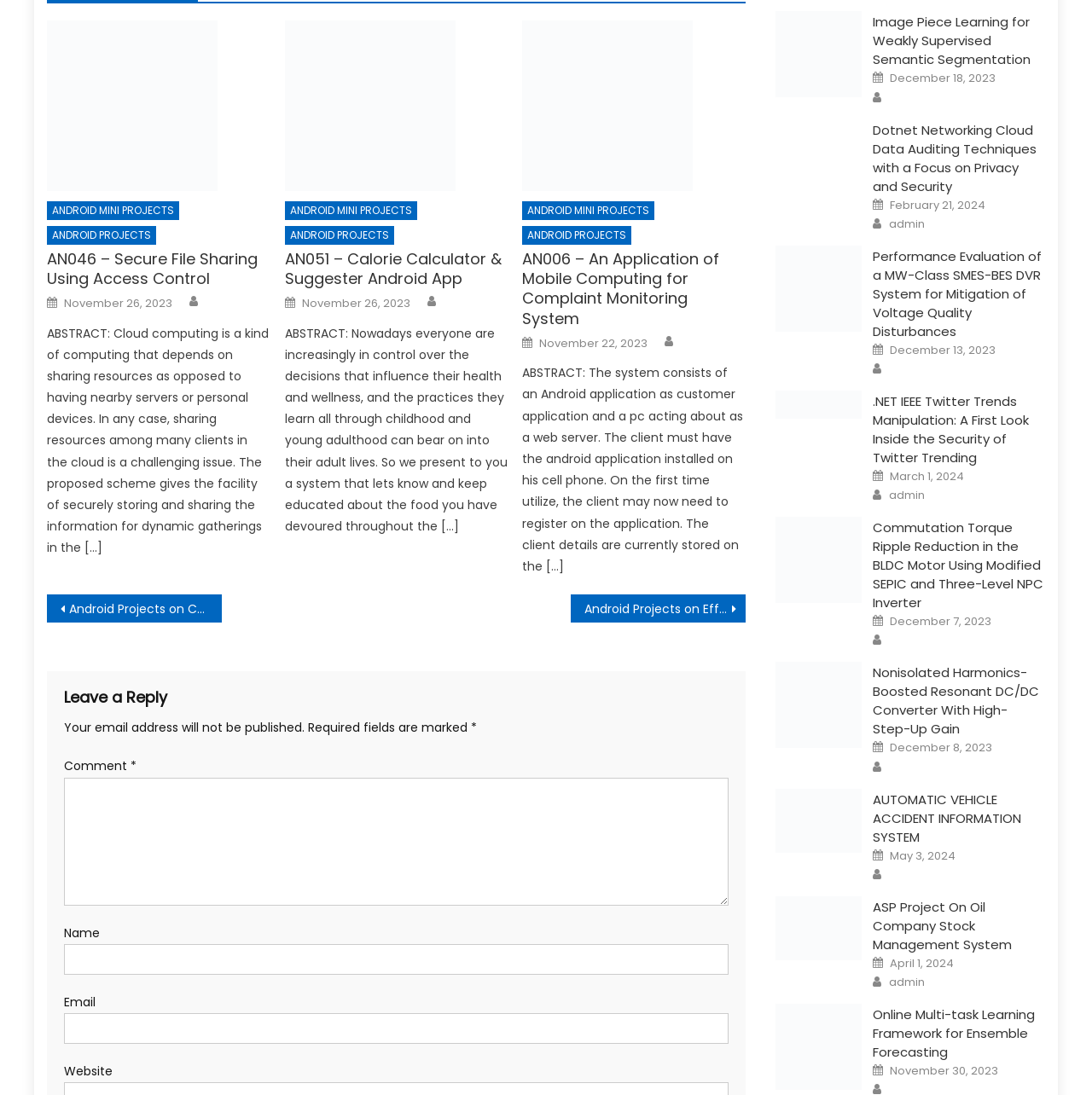Please find the bounding box coordinates of the clickable region needed to complete the following instruction: "Click on the 'AN046 – Secure File Sharing Using Access Control' link". The bounding box coordinates must consist of four float numbers between 0 and 1, i.e., [left, top, right, bottom].

[0.043, 0.019, 0.248, 0.175]